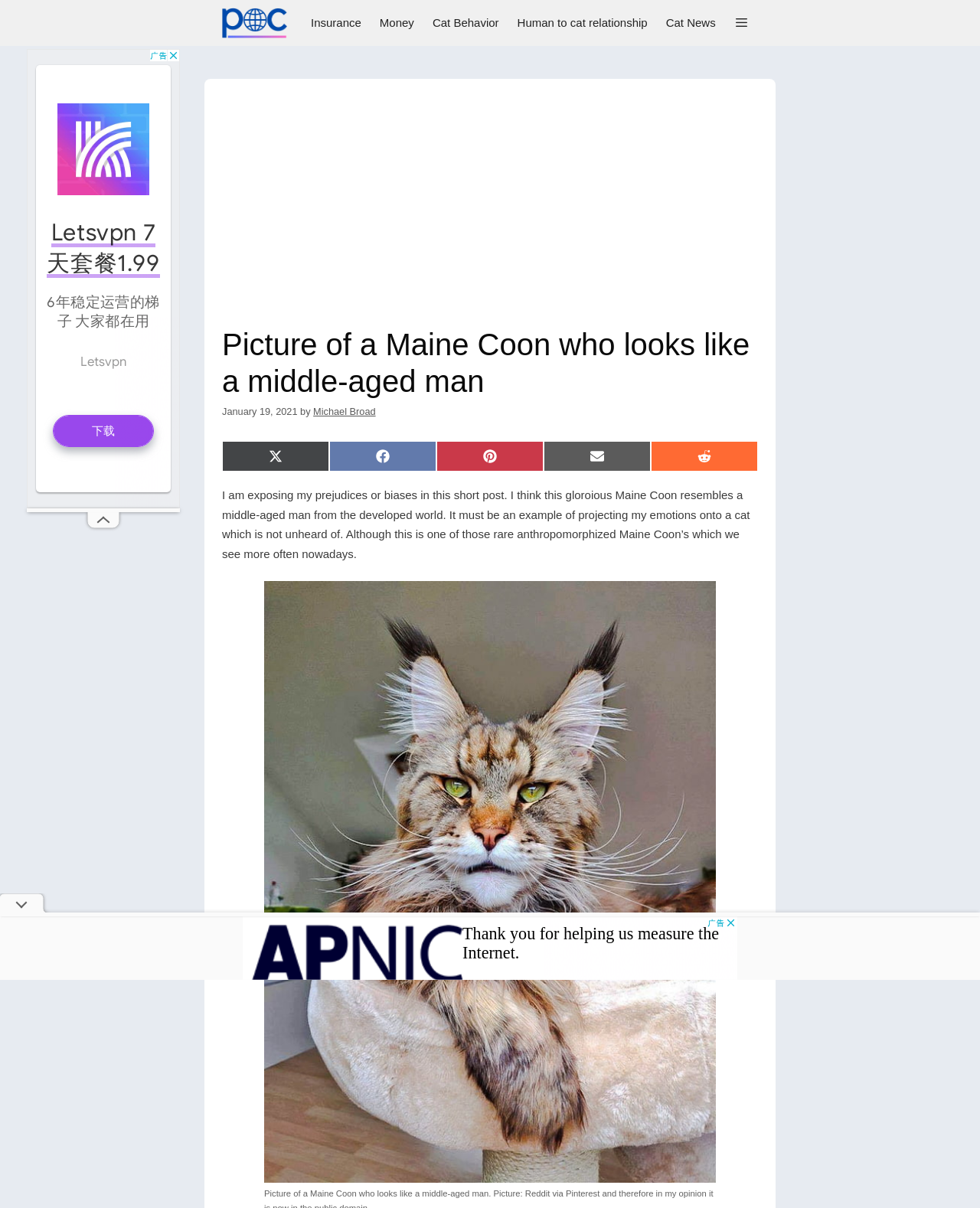Locate the bounding box of the UI element defined by this description: "Money". The coordinates should be given as four float numbers between 0 and 1, formatted as [left, top, right, bottom].

[0.378, 0.0, 0.432, 0.038]